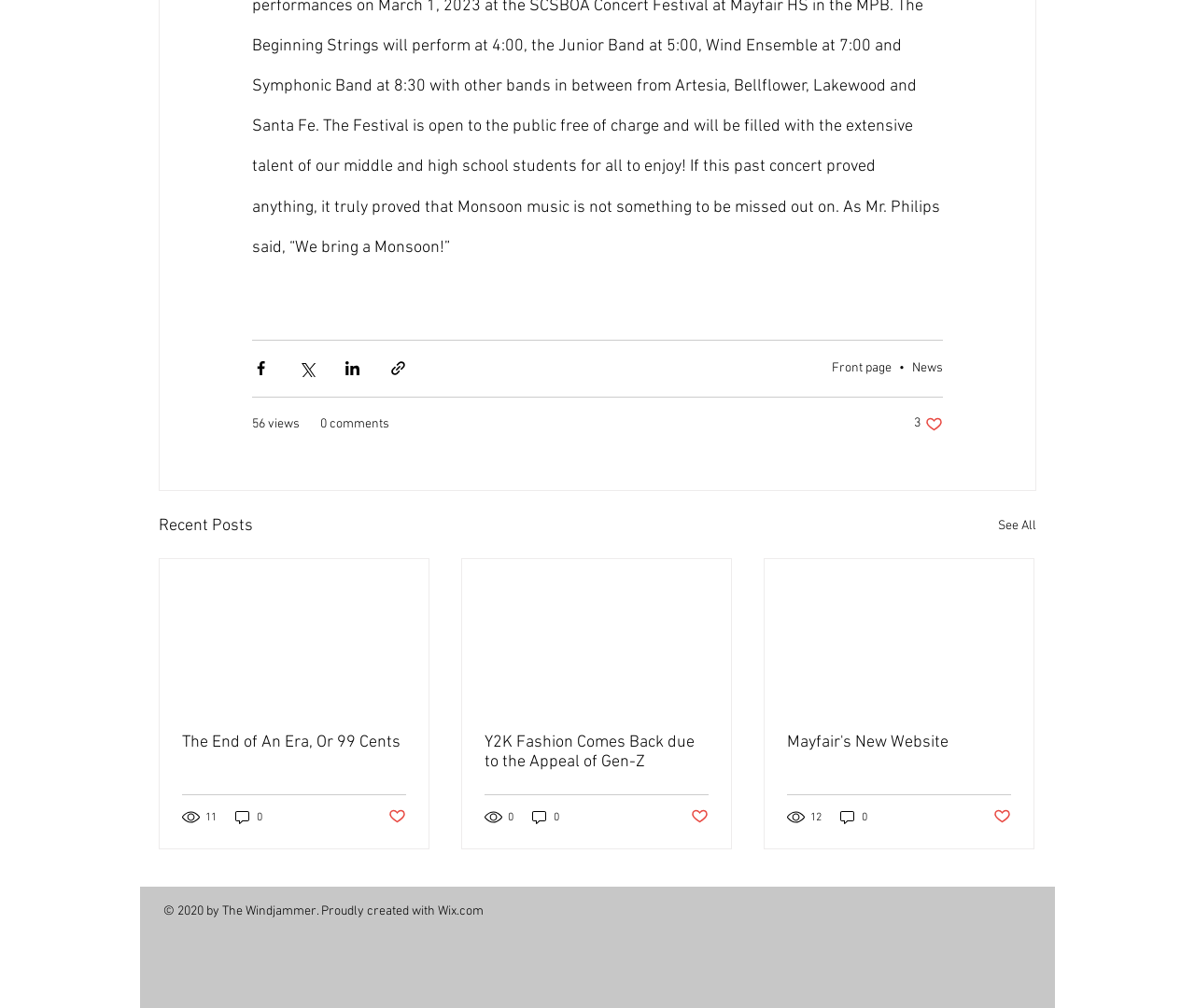Find and indicate the bounding box coordinates of the region you should select to follow the given instruction: "Like this post".

[0.765, 0.412, 0.789, 0.43]